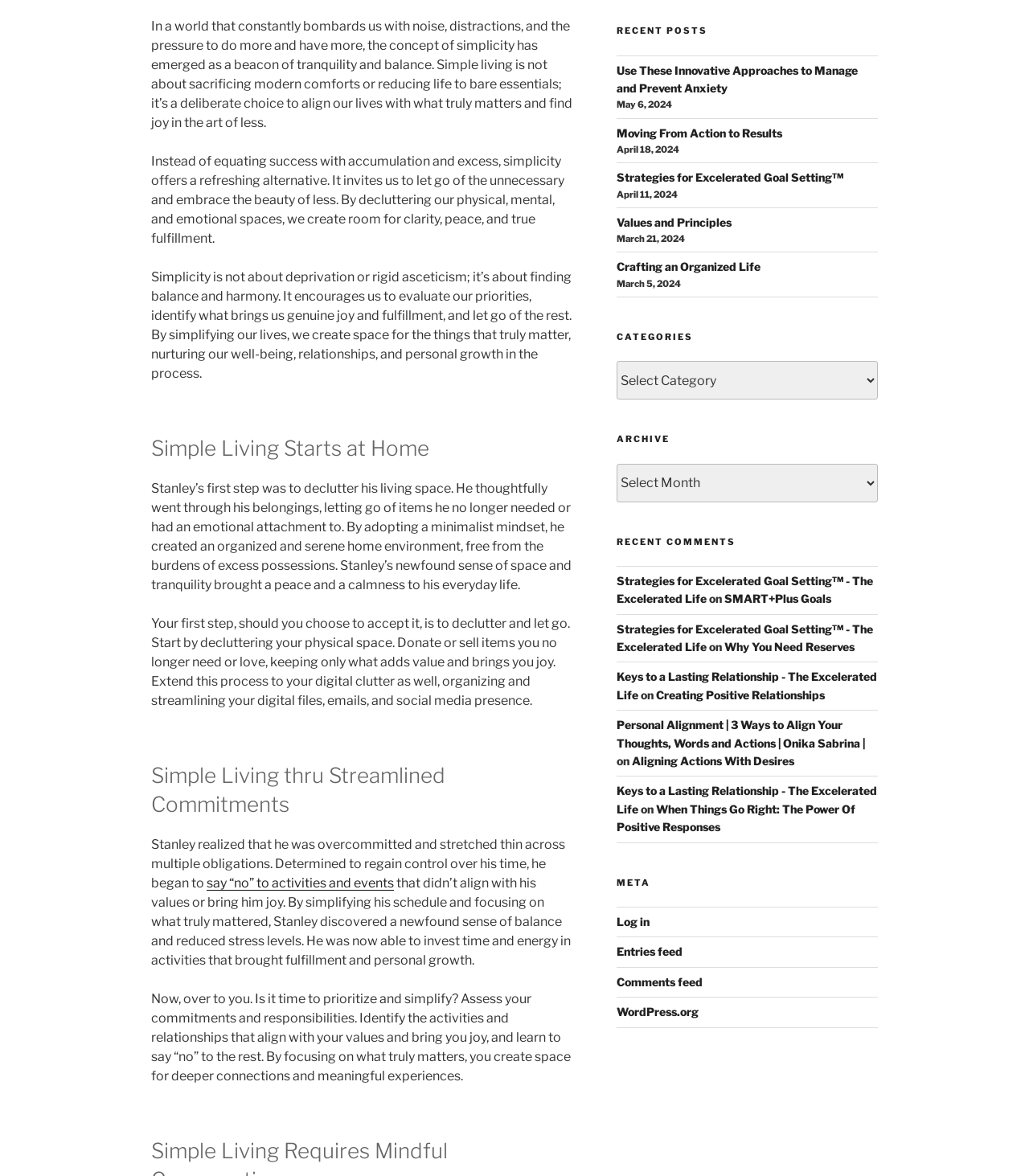What is the main topic of the webpage?
Answer the question with a single word or phrase by looking at the picture.

Simple Living